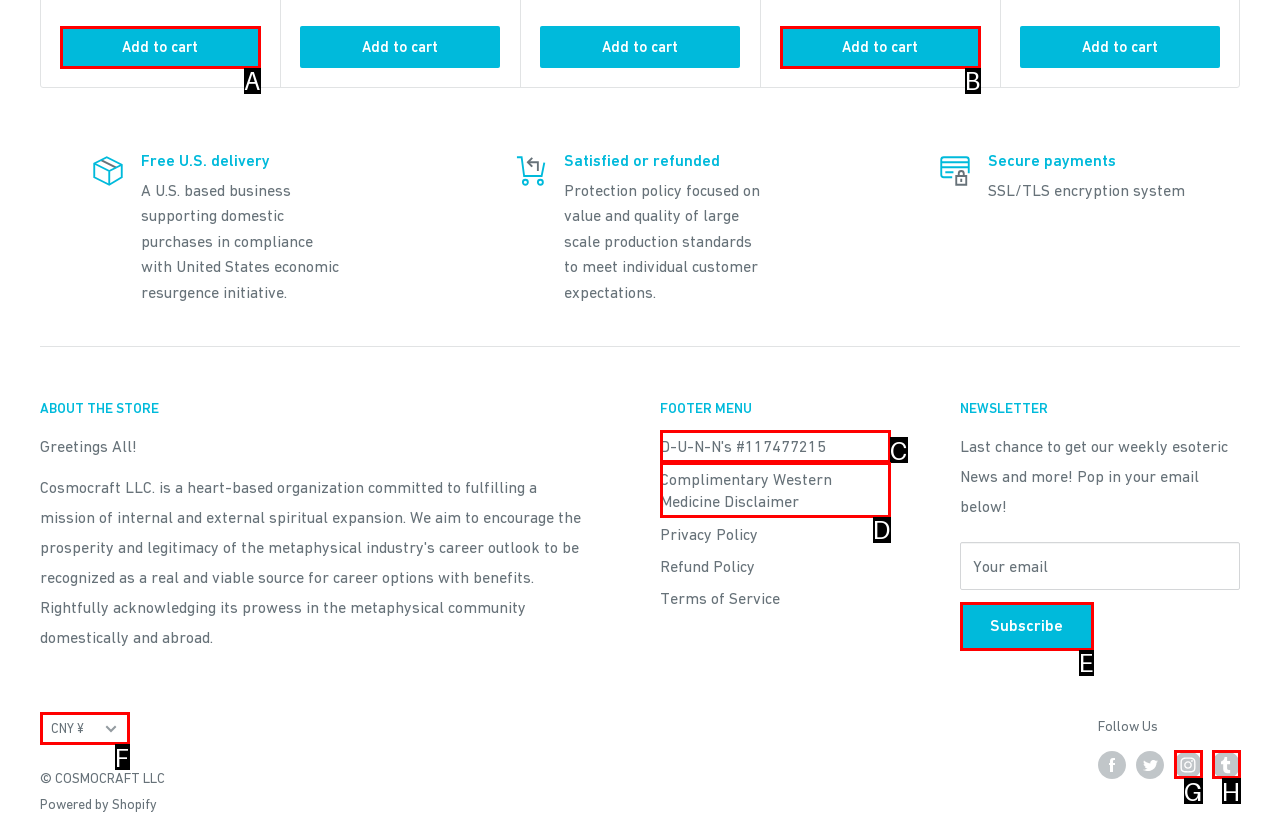Identify the letter of the option that best matches the following description: Add to cart. Respond with the letter directly.

B